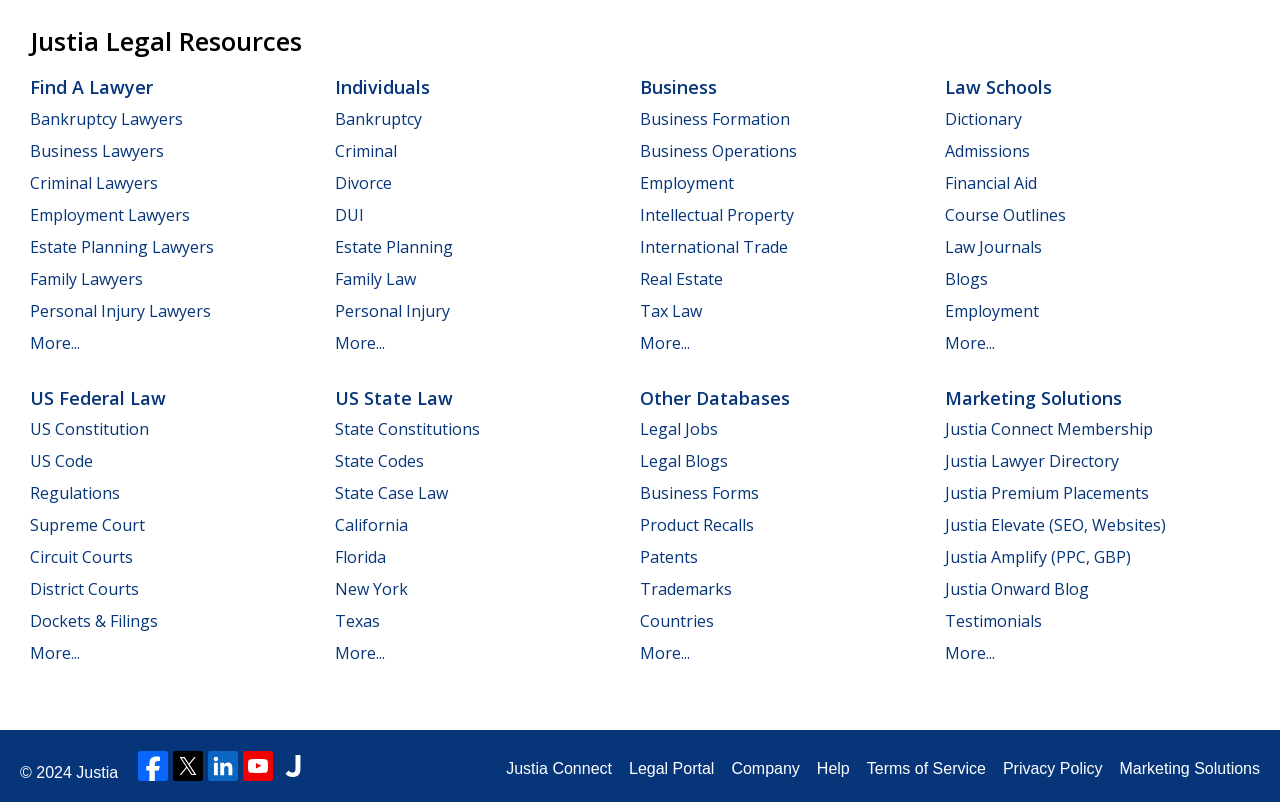Specify the bounding box coordinates of the area that needs to be clicked to achieve the following instruction: "Discover legal jobs".

[0.5, 0.521, 0.561, 0.549]